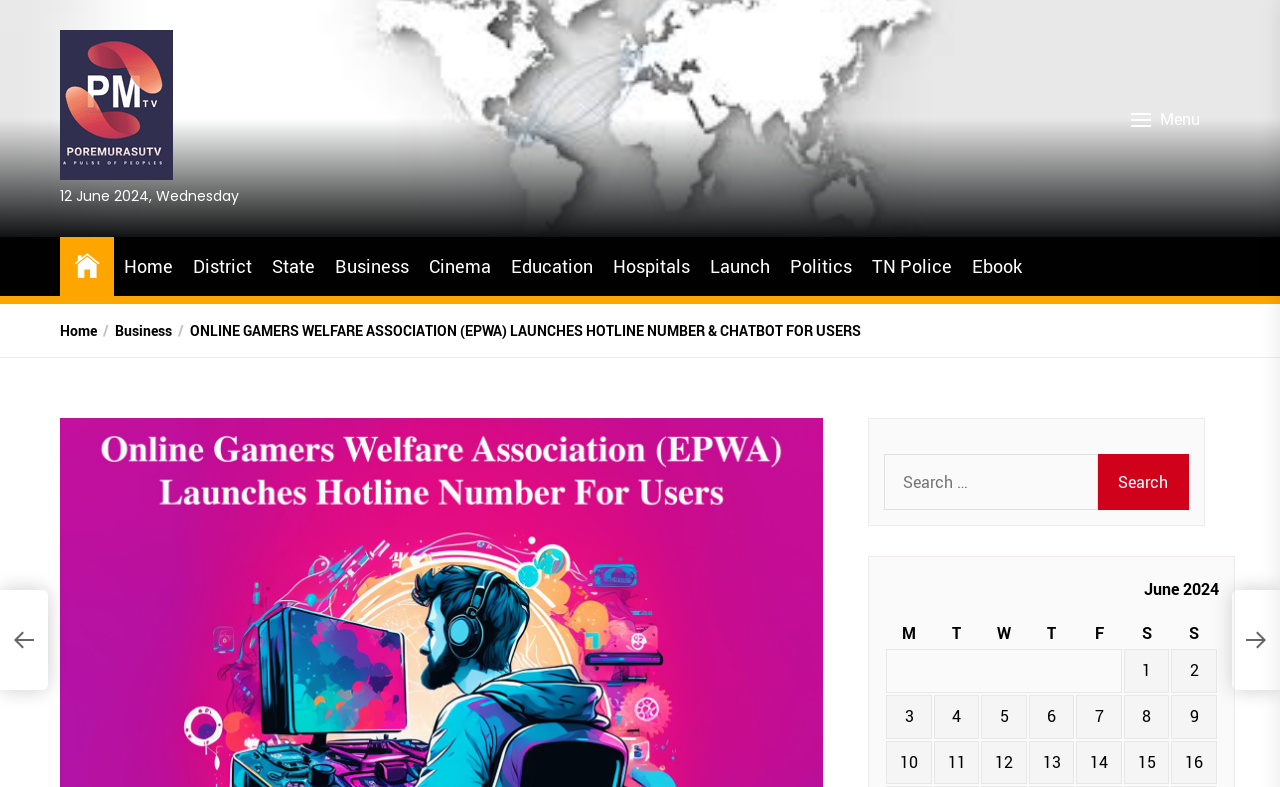Identify the bounding box coordinates necessary to click and complete the given instruction: "Click the 'Home' link".

[0.047, 0.321, 0.135, 0.357]